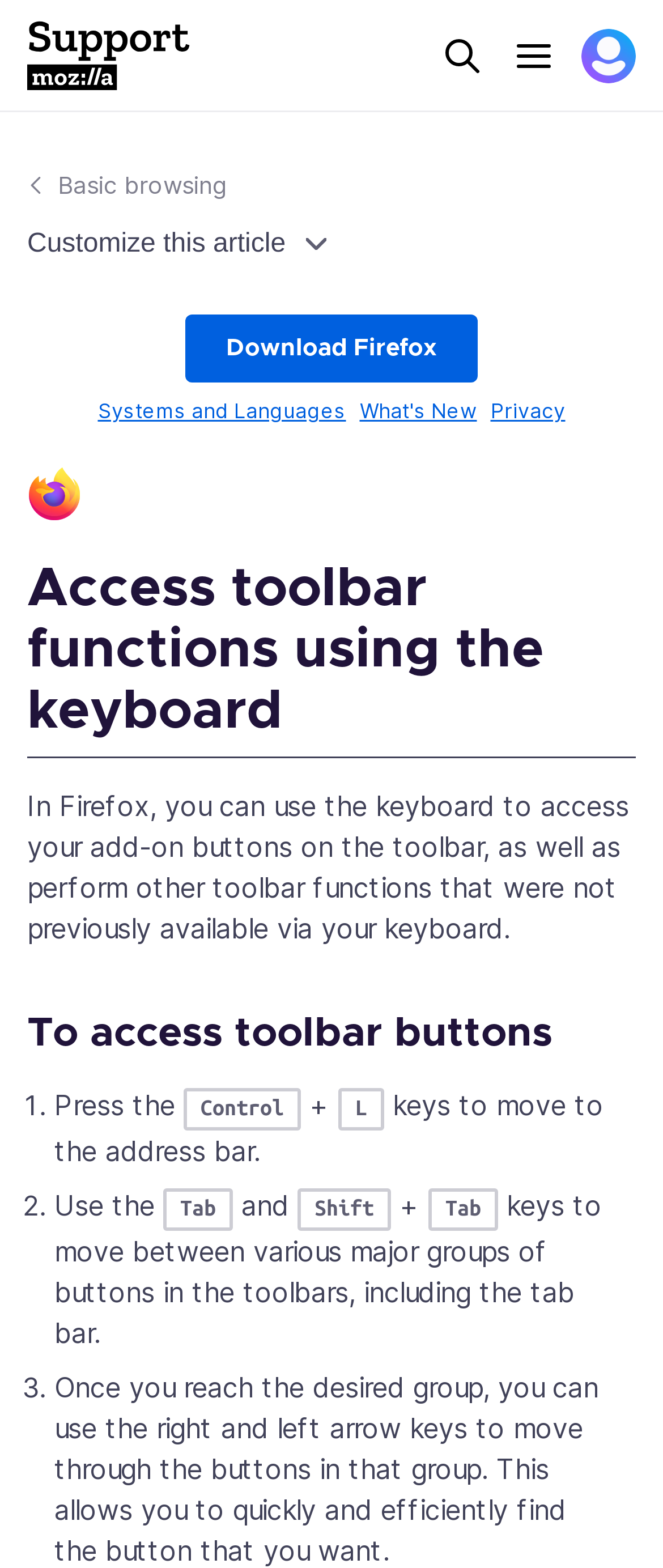What is the logo on the top left corner?
Examine the image closely and answer the question with as much detail as possible.

I found the logo by looking at the top left corner of the webpage, where I saw a link element with the text 'Mozilla Support Logo' and an image element with the same description, indicating that it's a logo.